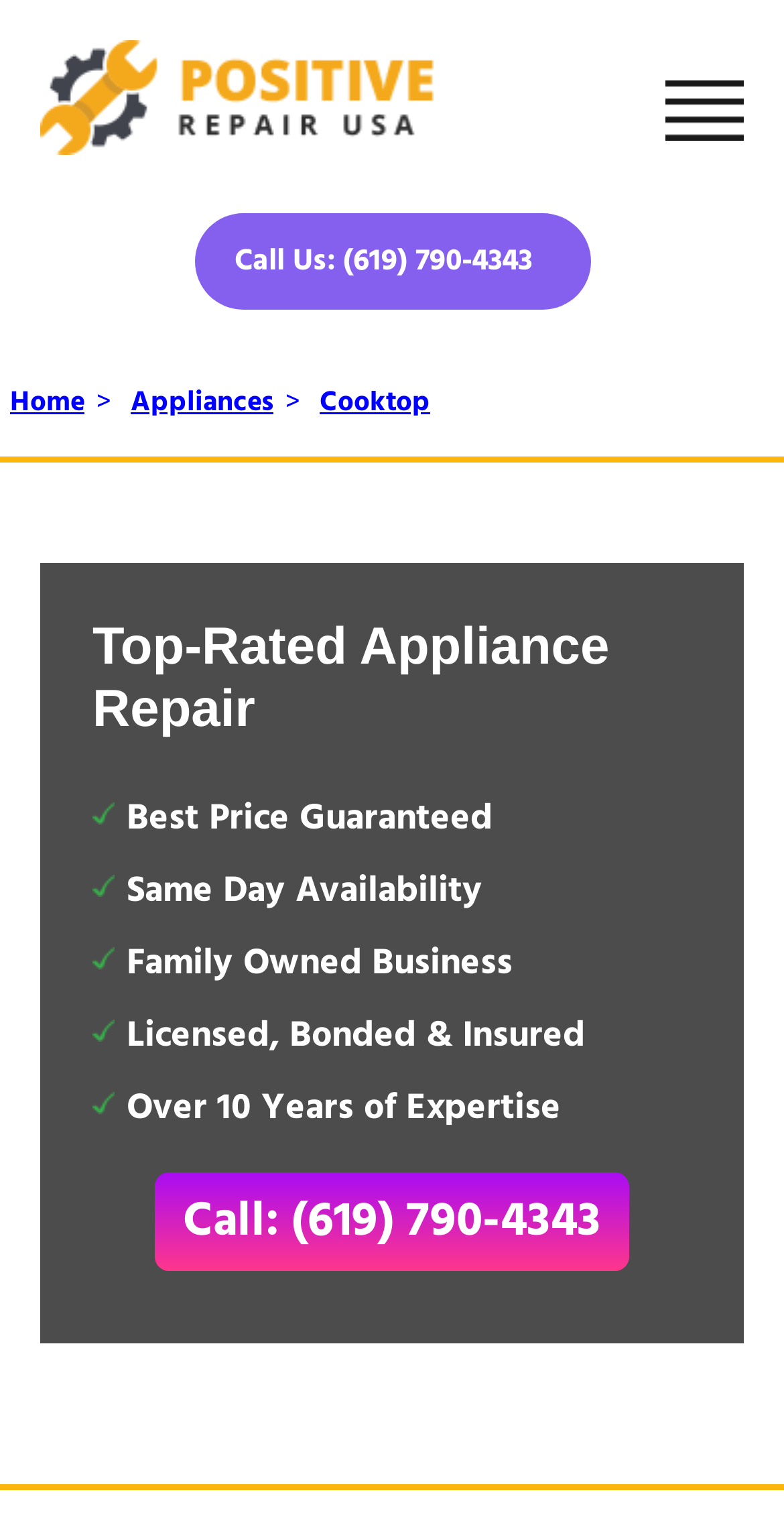Offer a detailed explanation of the webpage layout and contents.

The webpage is about Quick Wolf Appliance Repair, specifically highlighting their Cooktop Repair services in National City. At the top left, there is a logo image and a link to the company's name, "Quick Wolf Appliance Repair National City". 

Below the logo, there are three navigation links: "Home", followed by a separator, and then "Appliances". The "Appliances" link is further divided into a subcategory, "Cooktop", which is positioned to the right of the "Appliances" link.

On the right side of the page, there is a call-to-action link with the phone number "(619) 790-4343" and a label "Call Us". 

In the middle of the page, there are five short paragraphs or bullet points, each highlighting a unique selling point of the company. These points include "Top-Rated Appliance Repair", "Best Price Guaranteed", "Same Day Availability", "Family Owned Business", and "Licensed, Bonded & Insured", as well as "Over 10 Years of Expertise". 

At the bottom of the page, there is another call-to-action link with the same phone number and label "Call: (619) 790-4343".